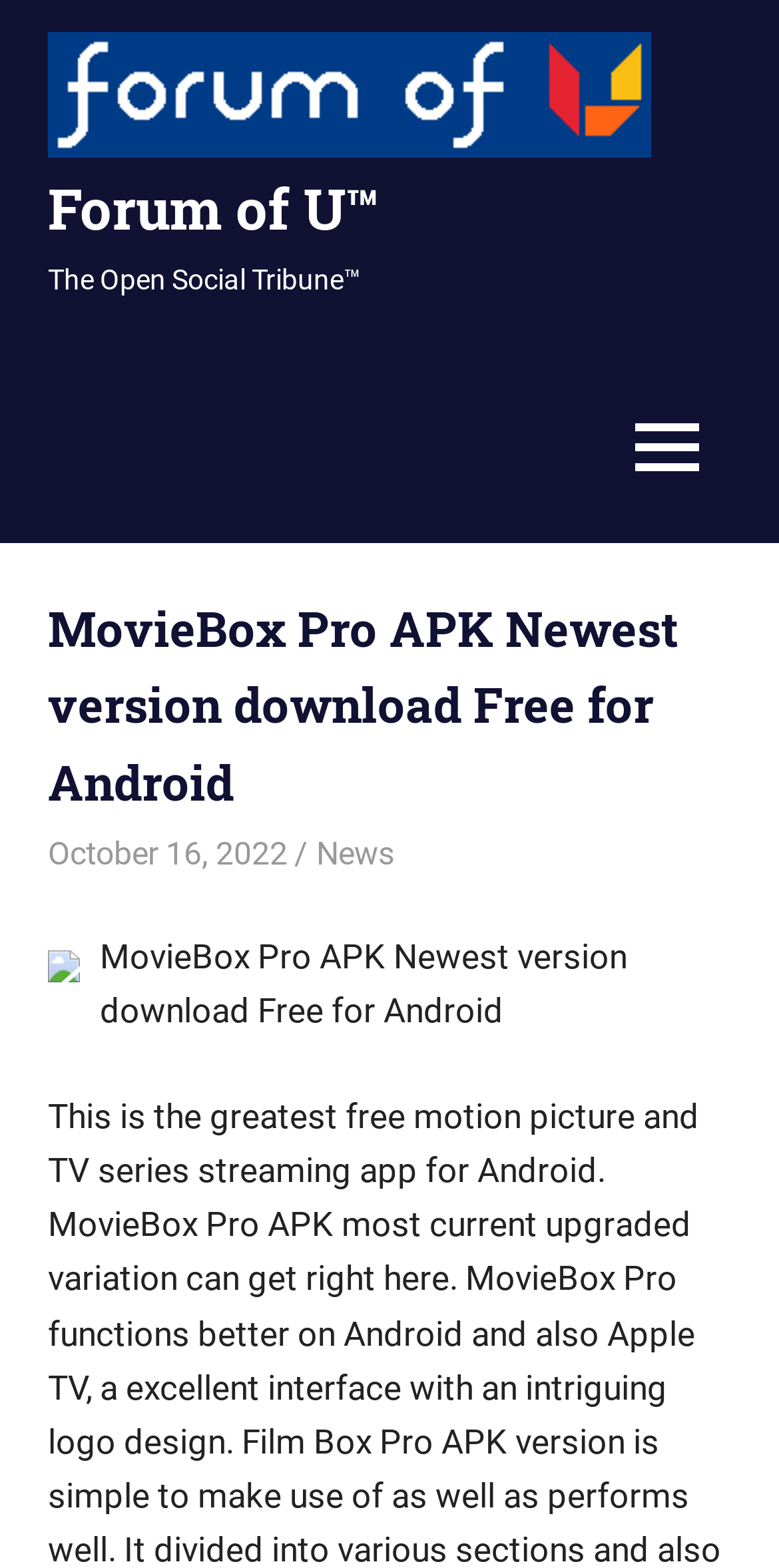Refer to the image and provide a thorough answer to this question:
Is the menu expanded?

I determined the state of the menu by looking at the button with the text 'MENU', which has an attribute 'expanded' set to 'False'.